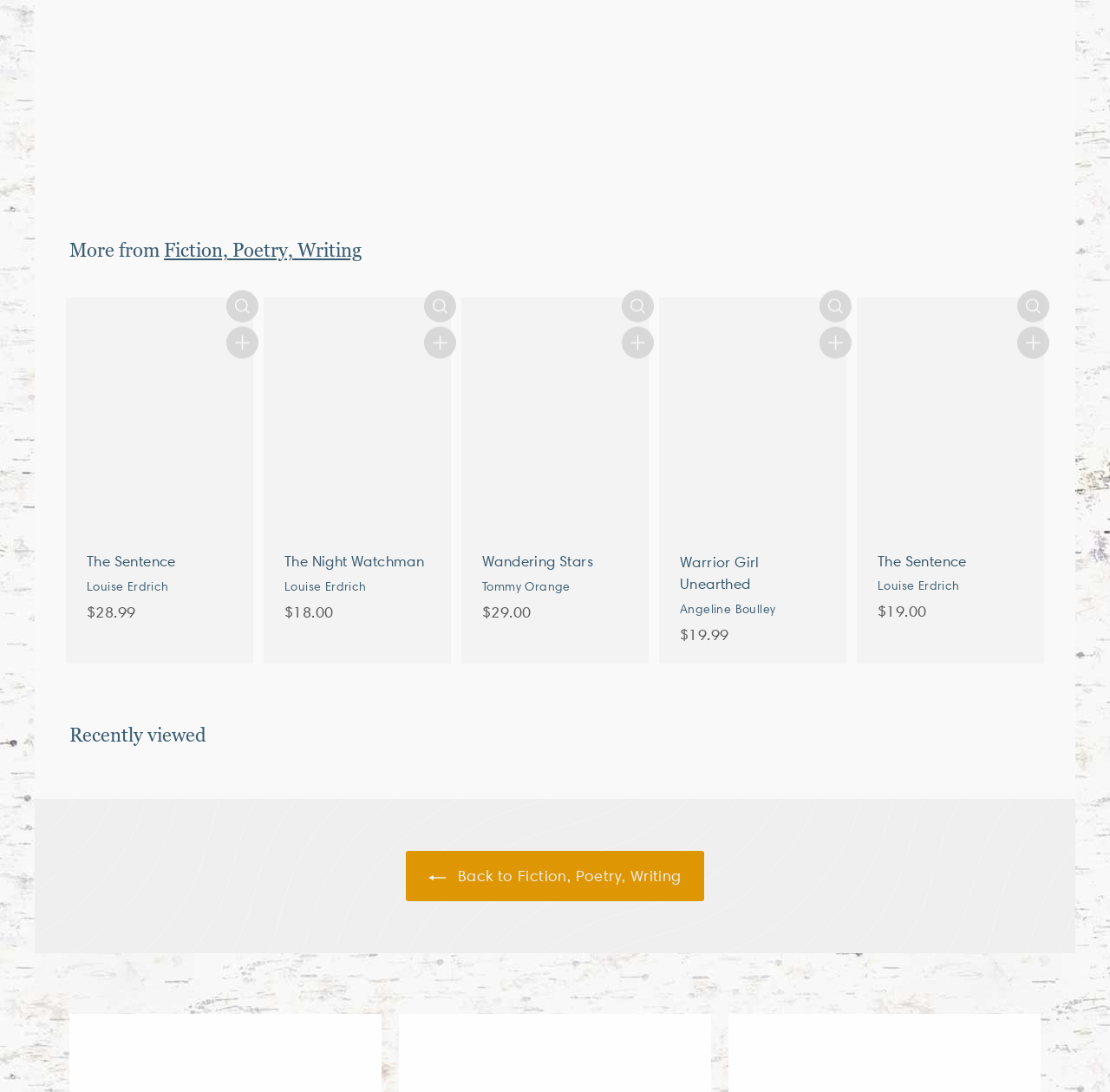Determine the bounding box coordinates for the element that should be clicked to follow this instruction: "Add Wandering Stars by Tommy Orange to cart". The coordinates should be given as four float numbers between 0 and 1, in the format [left, top, right, bottom].

[0.56, 0.302, 0.589, 0.331]